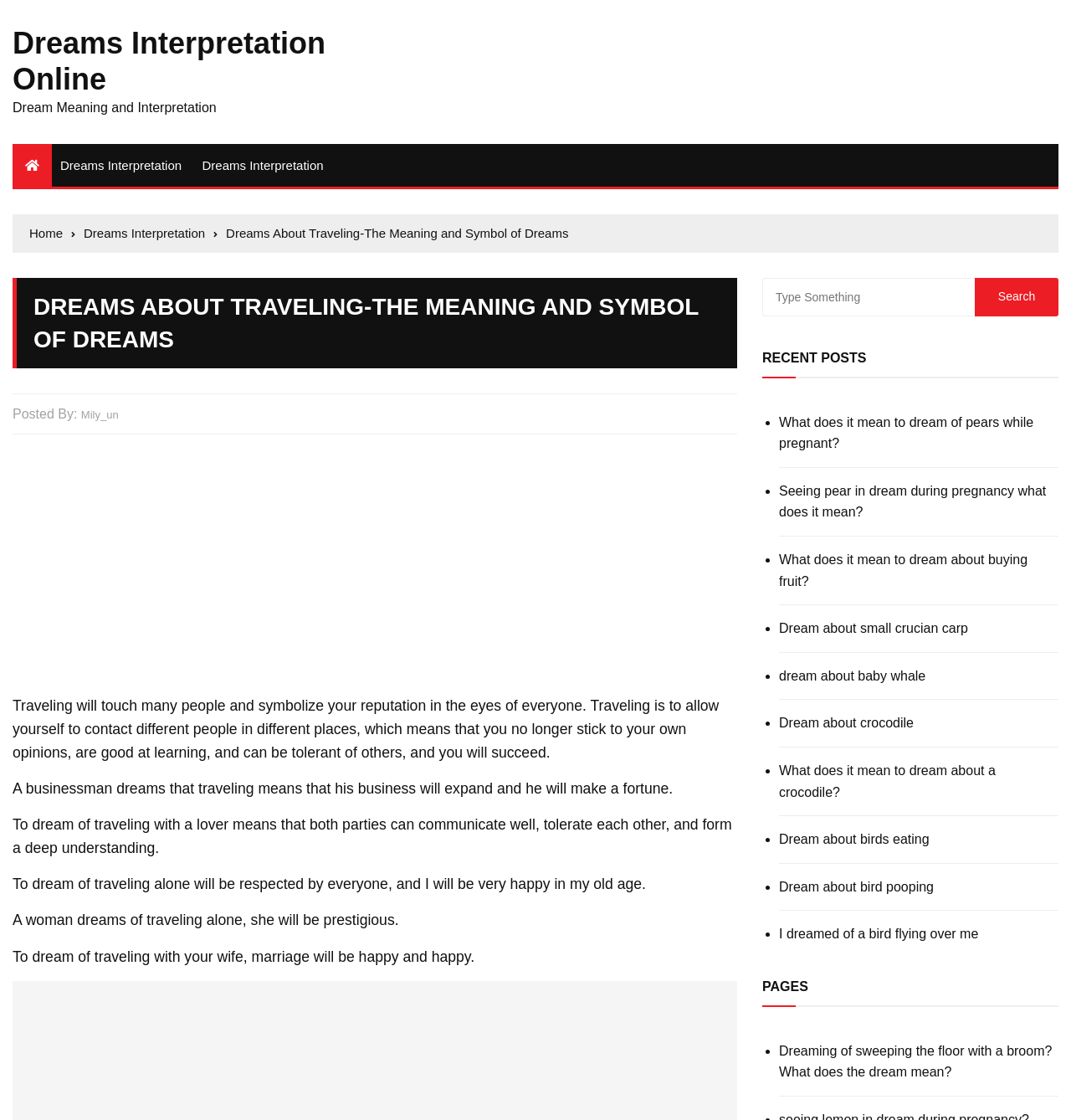What does it mean to dream of traveling with a lover?
Based on the image, respond with a single word or phrase.

Both parties can communicate well, tolerate each other, and form a deep understanding.